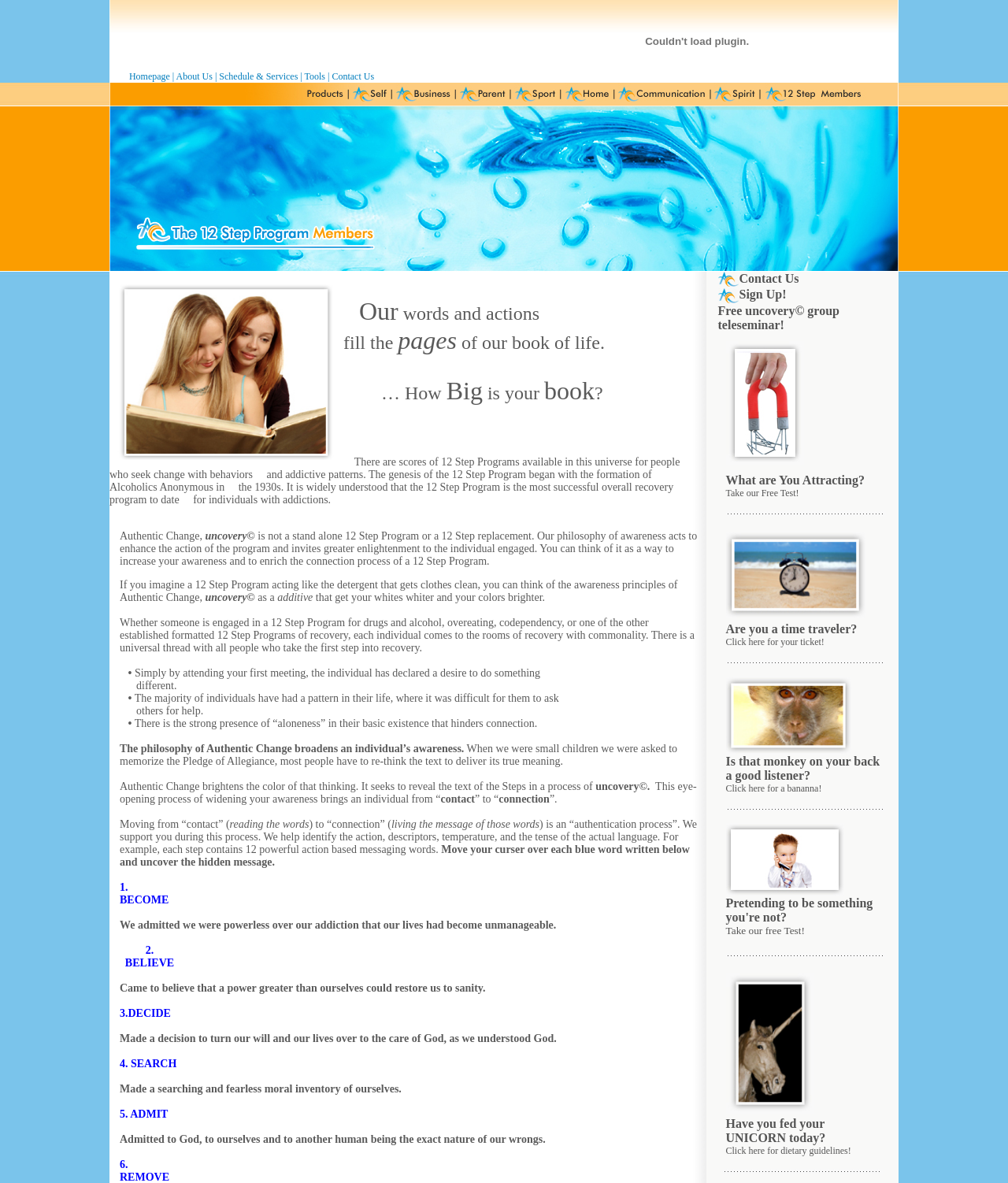Determine the bounding box for the UI element described here: "Are you a time traveler?".

[0.72, 0.526, 0.85, 0.537]